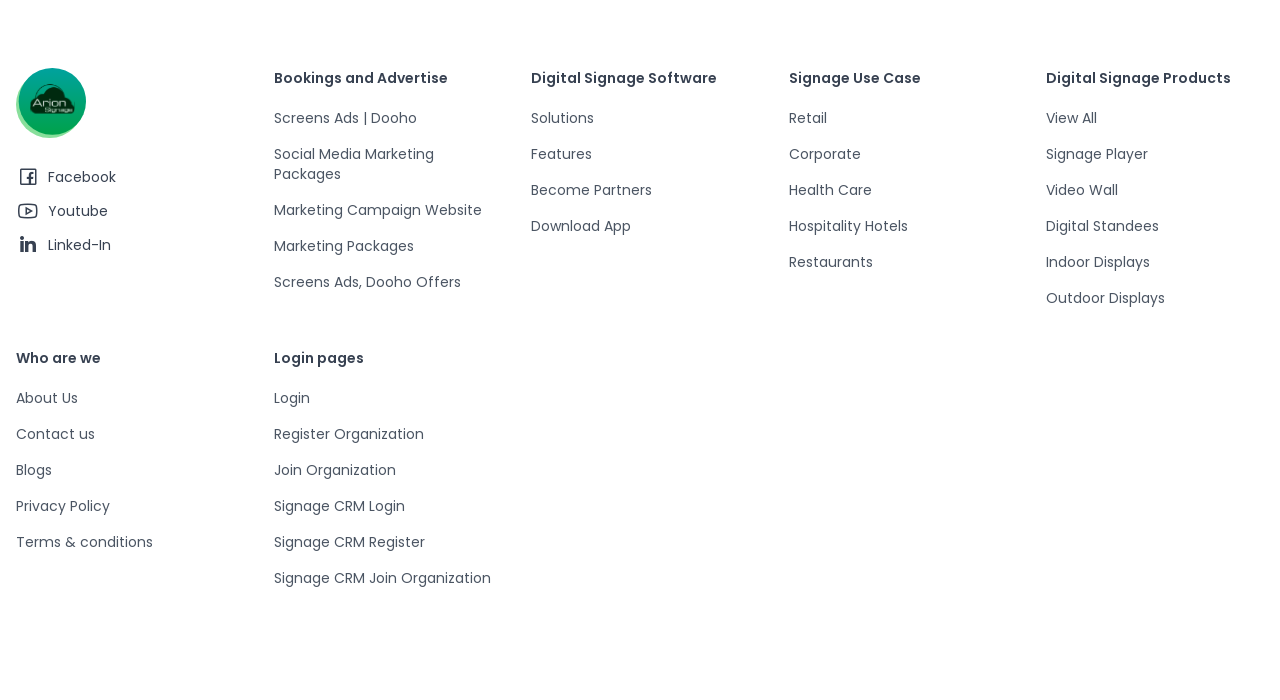Please determine the bounding box coordinates for the UI element described here. Use the format (top-left x, top-left y, bottom-right x, bottom-right y) with values bounded between 0 and 1: Digital Standees

[0.817, 0.308, 0.906, 0.337]